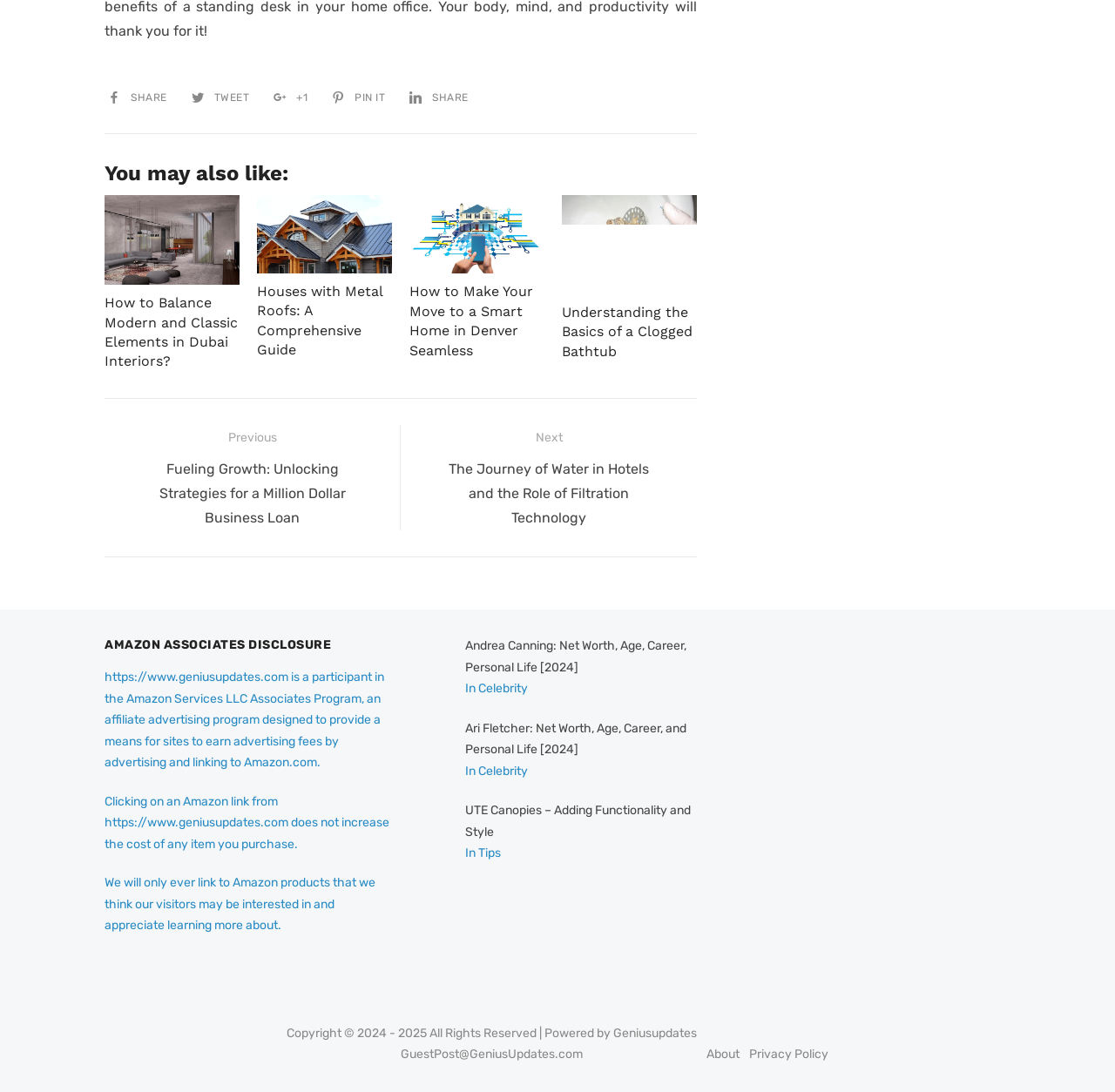Identify the bounding box of the UI element that matches this description: "Thom Lancaster".

None